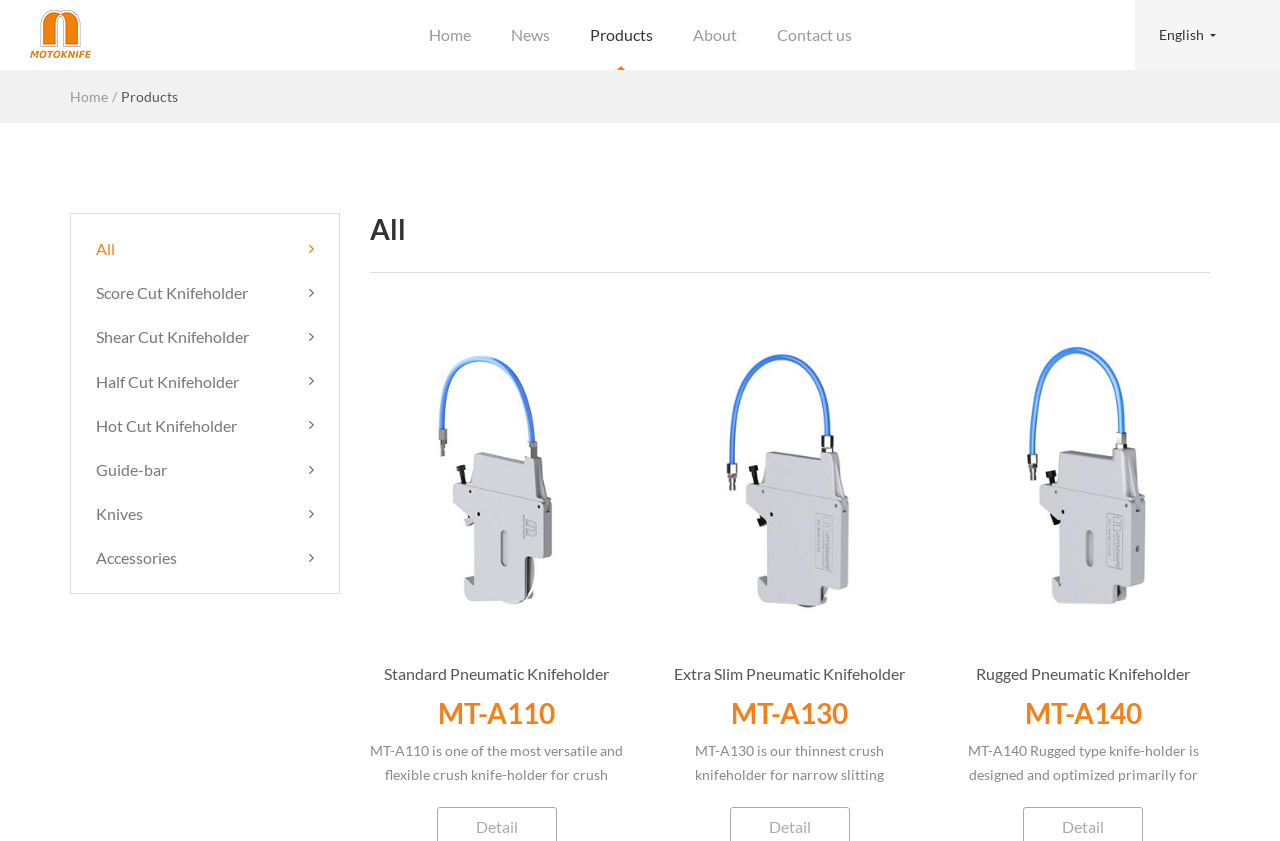Identify the bounding box coordinates for the region of the element that should be clicked to carry out the instruction: "learn about score cut knifeholder". The bounding box coordinates should be four float numbers between 0 and 1, i.e., [left, top, right, bottom].

[0.075, 0.337, 0.245, 0.36]